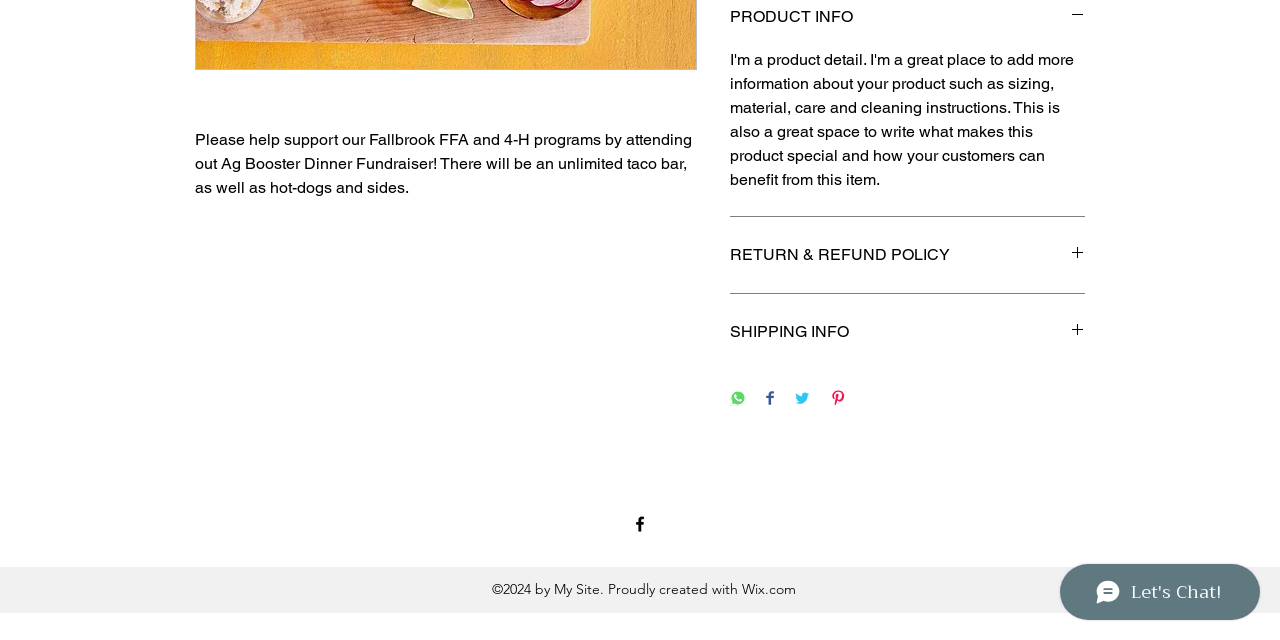Given the description: "PRODUCT INFO", determine the bounding box coordinates of the UI element. The coordinates should be formatted as four float numbers between 0 and 1, [left, top, right, bottom].

[0.57, 0.004, 0.848, 0.048]